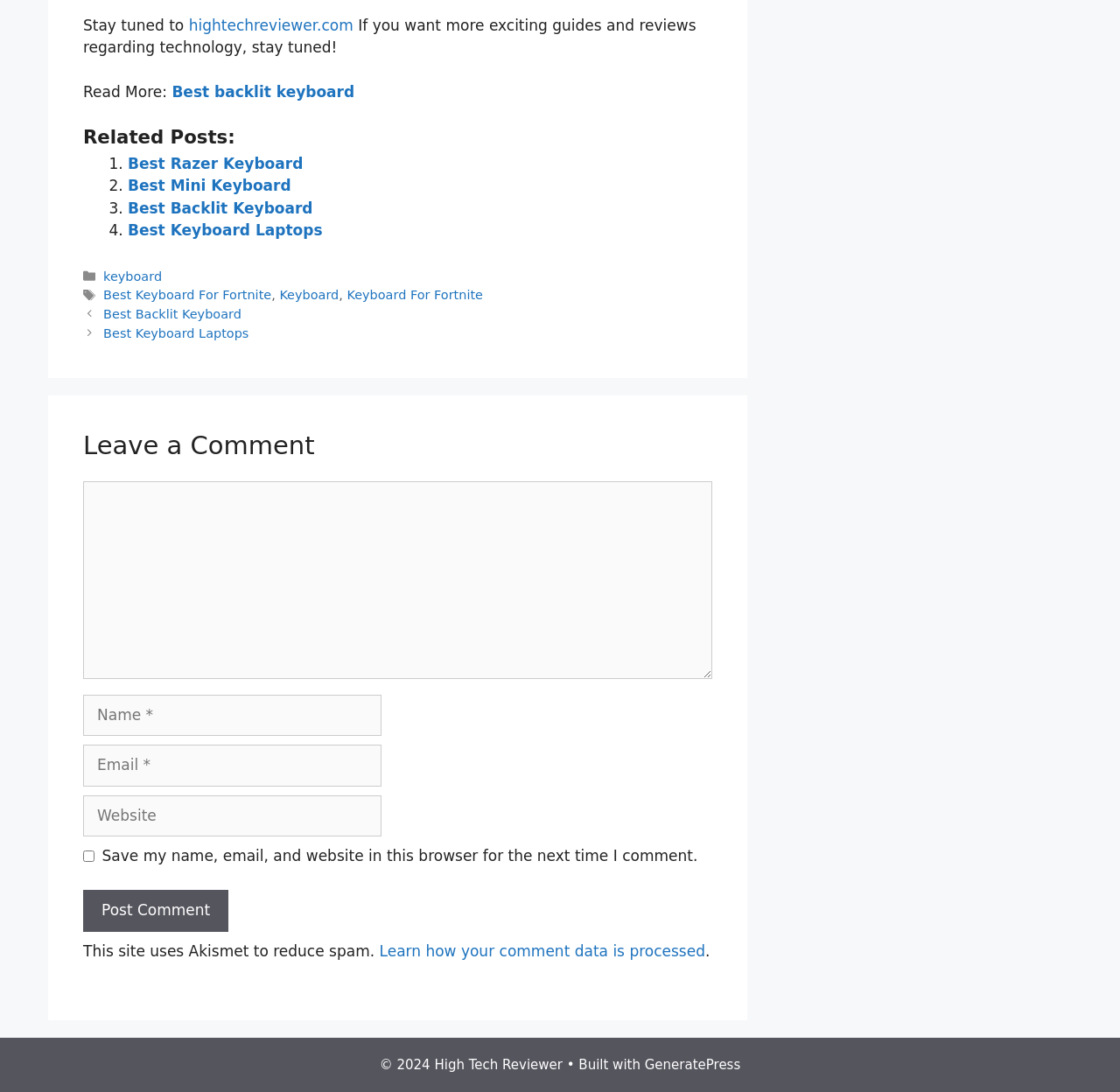Please respond to the question with a concise word or phrase:
What is the copyright year?

2024